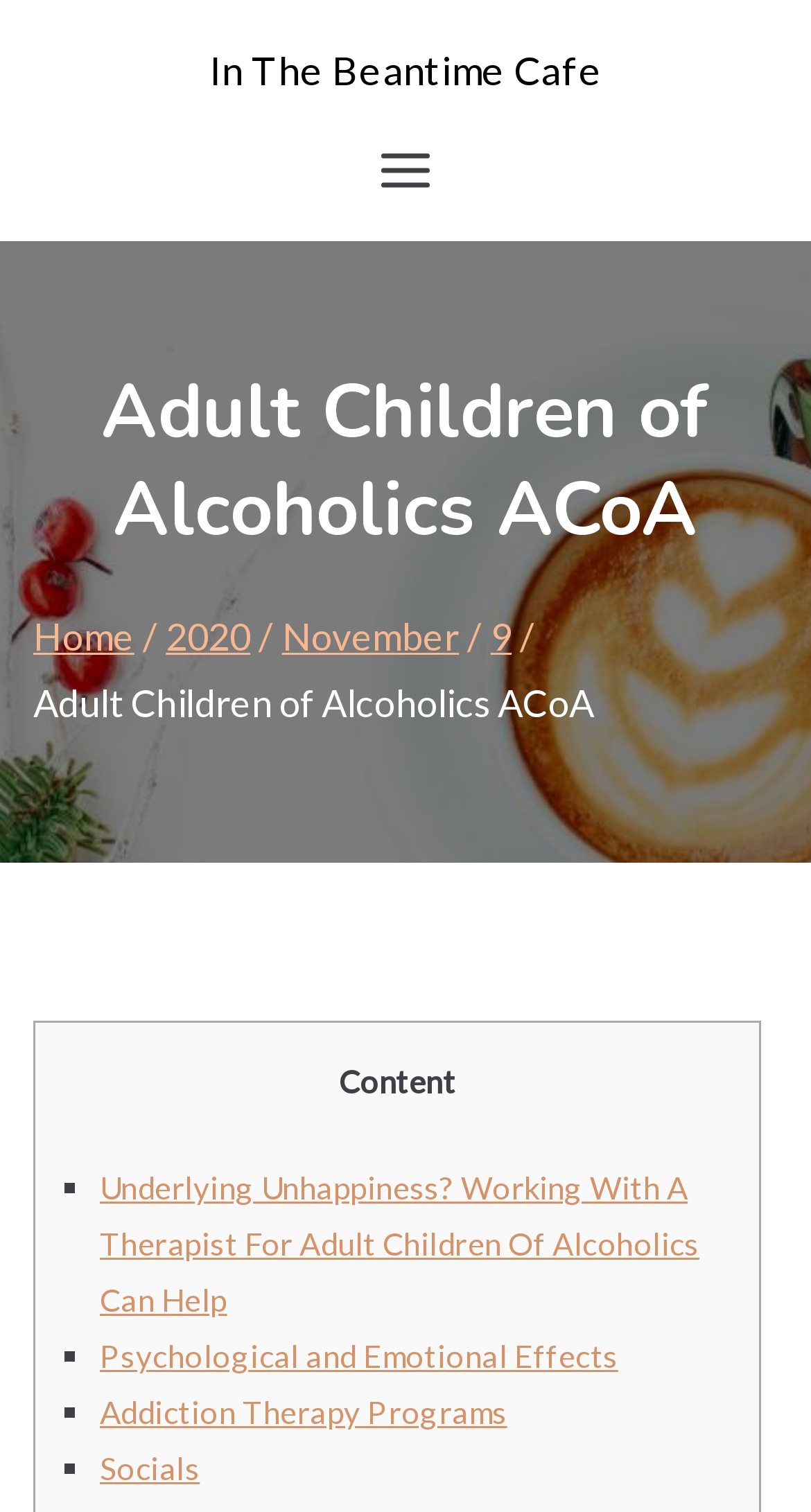Locate the bounding box coordinates of the clickable region to complete the following instruction: "Visit 'Socials' page."

[0.123, 0.958, 0.246, 0.983]